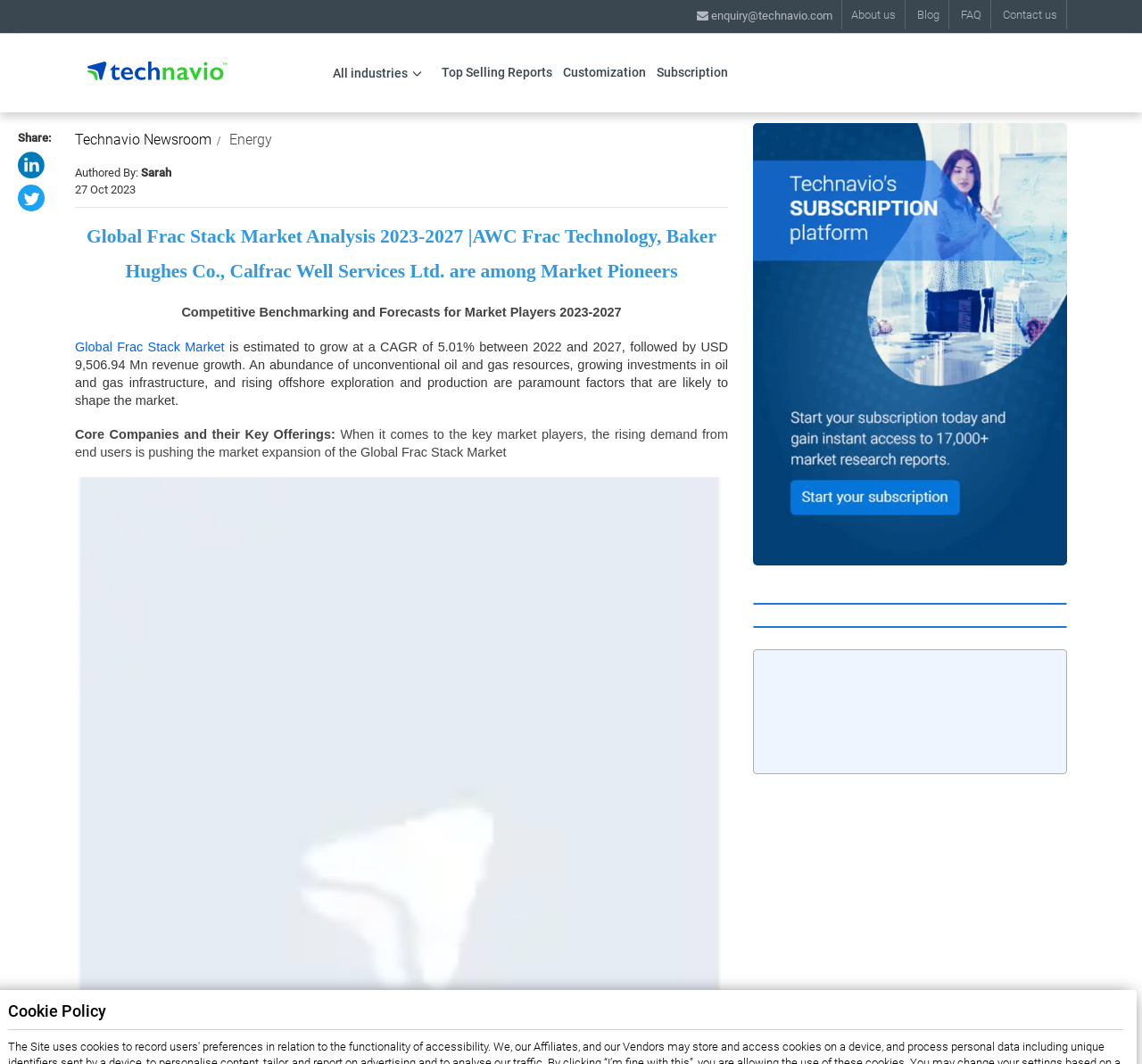Describe the entire webpage, focusing on both content and design.

The webpage is about the global Frac Stack Market, with a focus on its growth and analysis. At the top, there are several links to different sections of the website, including "About us", "Blog", "FAQ", and "Contact us". To the left of these links, there is a Technavio logo, which is an image. Below the logo, there are more links to "All industries", "Top Selling Reports", "Customization", and "Subscription".

On the left side of the page, there are social media links to share the content on Linkedin and Twitter, accompanied by their respective icons. Below these links, there is a section with the title "Global Frac Stack Market Analysis 2023-2027", which includes the names of market pioneers such as AWC Frac Technology, Baker Hughes Co., and Calfrac Well Services Ltd.

The main content of the page is divided into several sections. The first section discusses the growth of the global Frac Stack Market, which is estimated to grow at a CAGR of 5.01% between 2022 and 2027, with a revenue growth of USD 9,506.94 Mn. The section also mentions the factors that are likely to shape the market, such as an abundance of unconventional oil and gas resources, growing investments in oil and gas infrastructure, and rising offshore exploration and production.

The next section is about the core companies and their key offerings in the market. It mentions that the rising demand from end-users is pushing the market expansion of the global Frac Stack Market. There are also links to more information about the market size, forecast, growth, trends, and analysis.

At the bottom of the page, there is a link to "Technavio" with its logo, as well as a link to the "Cookie Policy".